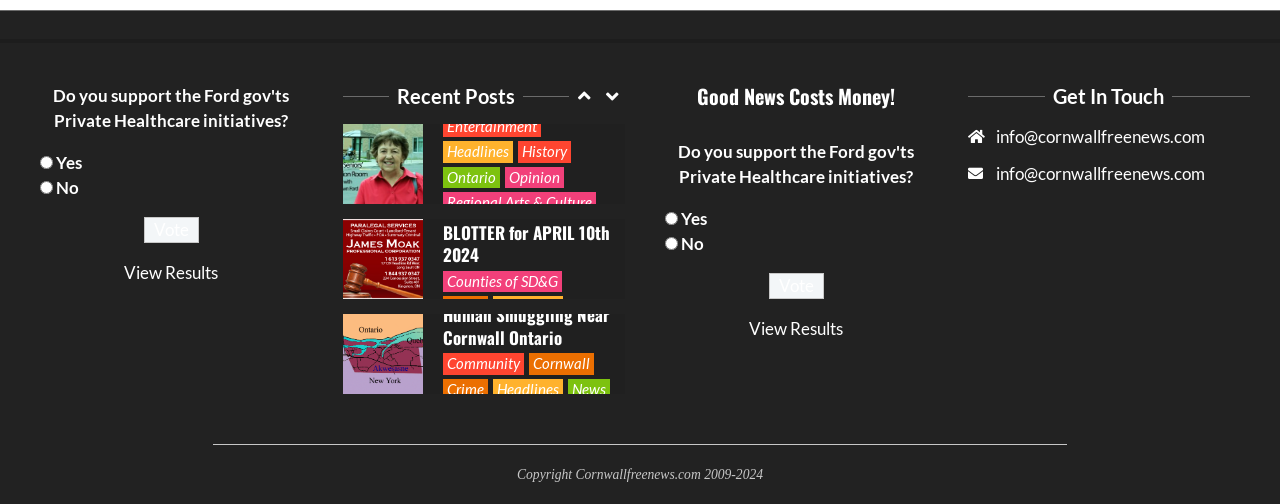Determine the bounding box coordinates of the region I should click to achieve the following instruction: "Check Seniors Situation Room by Dawn Ford CAROSEL". Ensure the bounding box coordinates are four float numbers between 0 and 1, i.e., [left, top, right, bottom].

[0.346, 0.082, 0.48, 0.172]